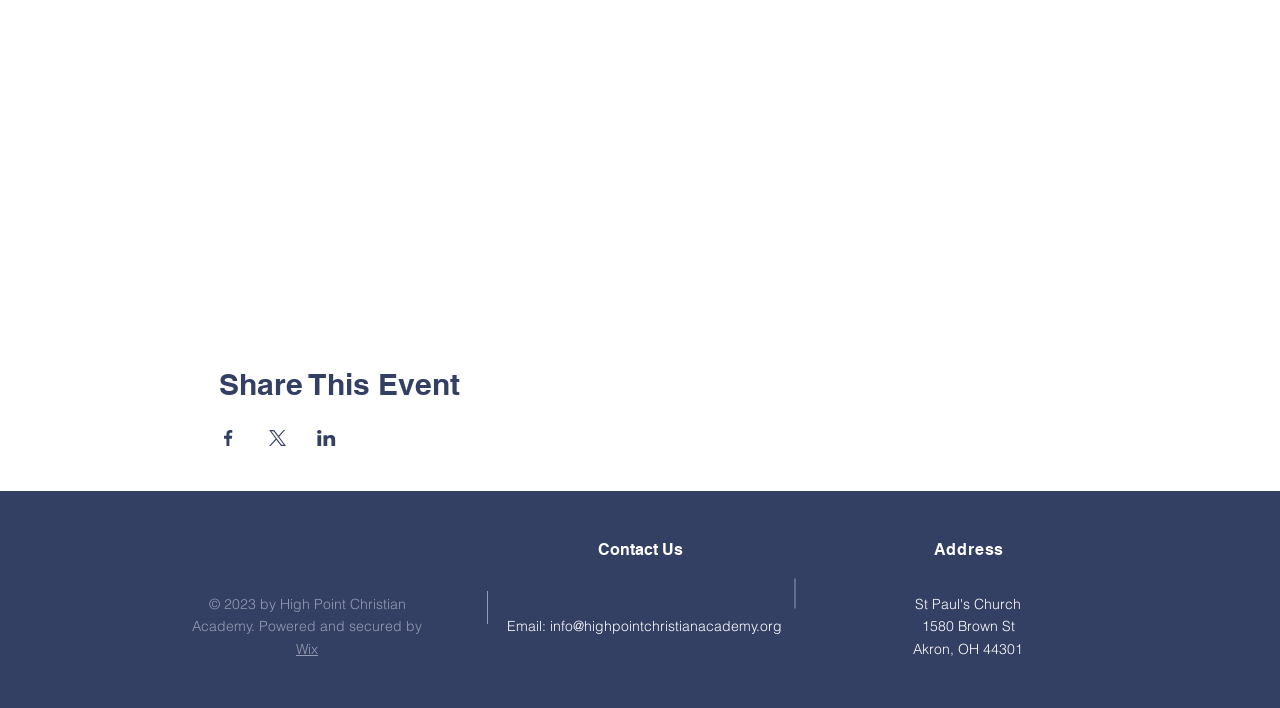Give the bounding box coordinates for the element described as: "info@highpointchristianacademy.org".

[0.43, 0.872, 0.611, 0.897]